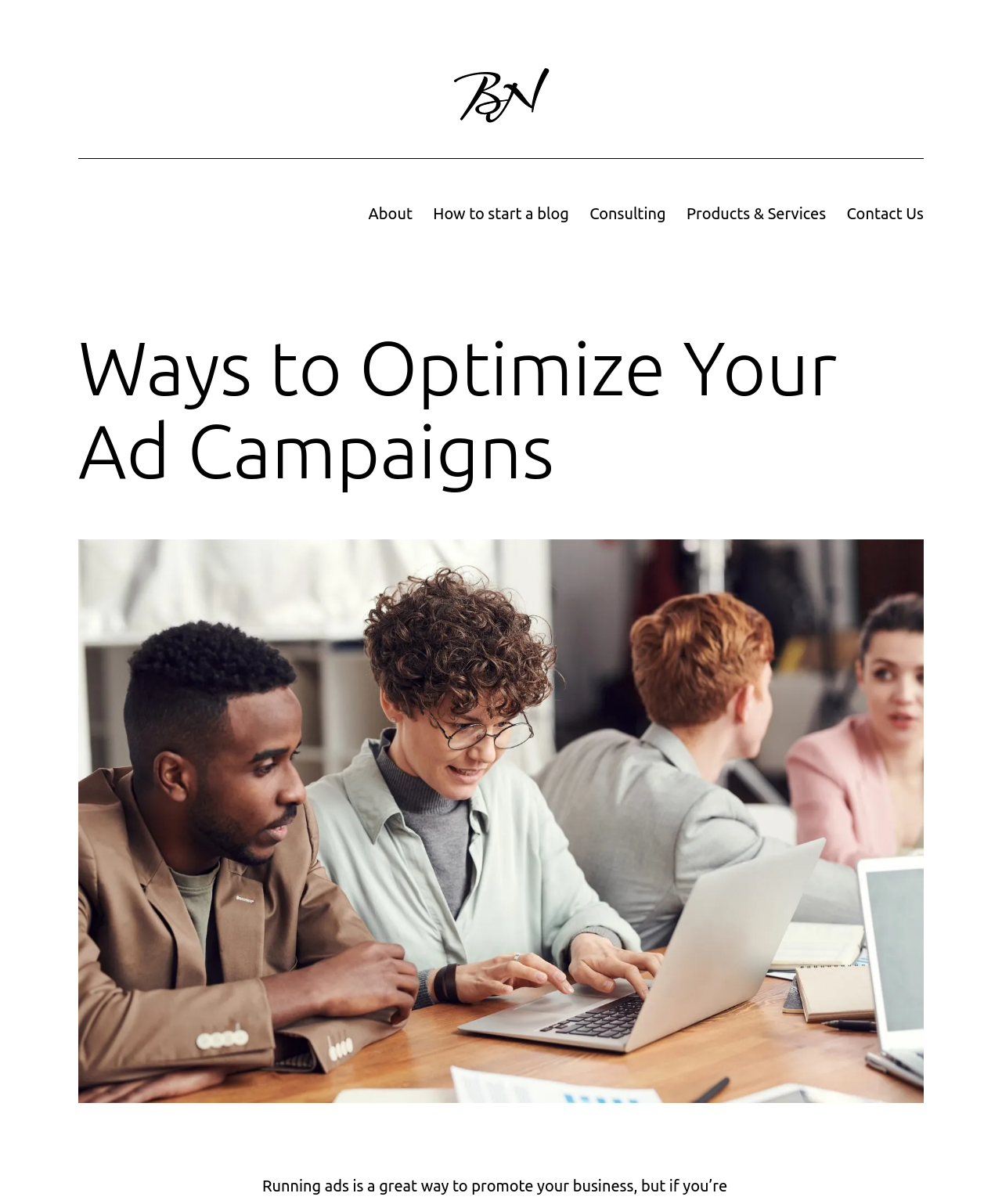What is the purpose of the webpage?
Please look at the screenshot and answer using one word or phrase.

Optimizing ad campaigns